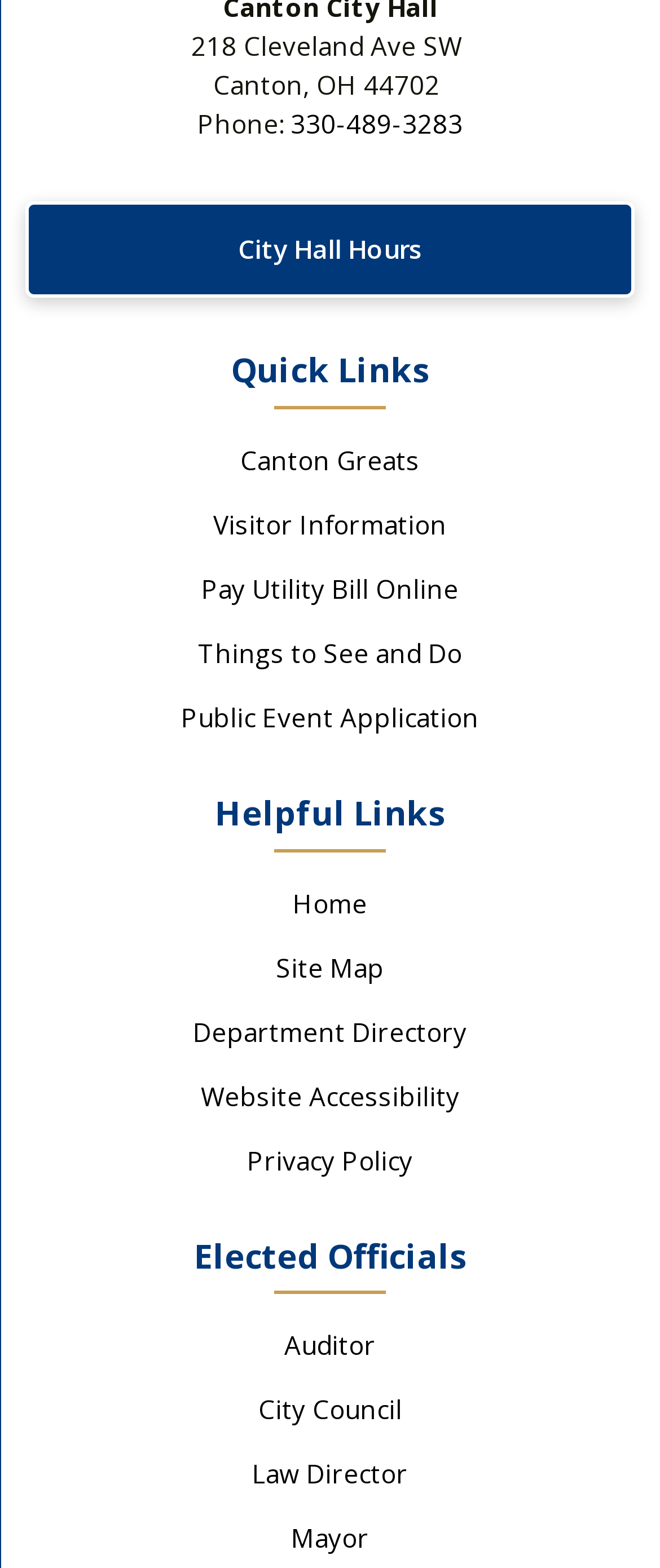Provide your answer in a single word or phrase: 
What is the address of City Hall?

218 Cleveland Ave SW, Canton, OH 44702